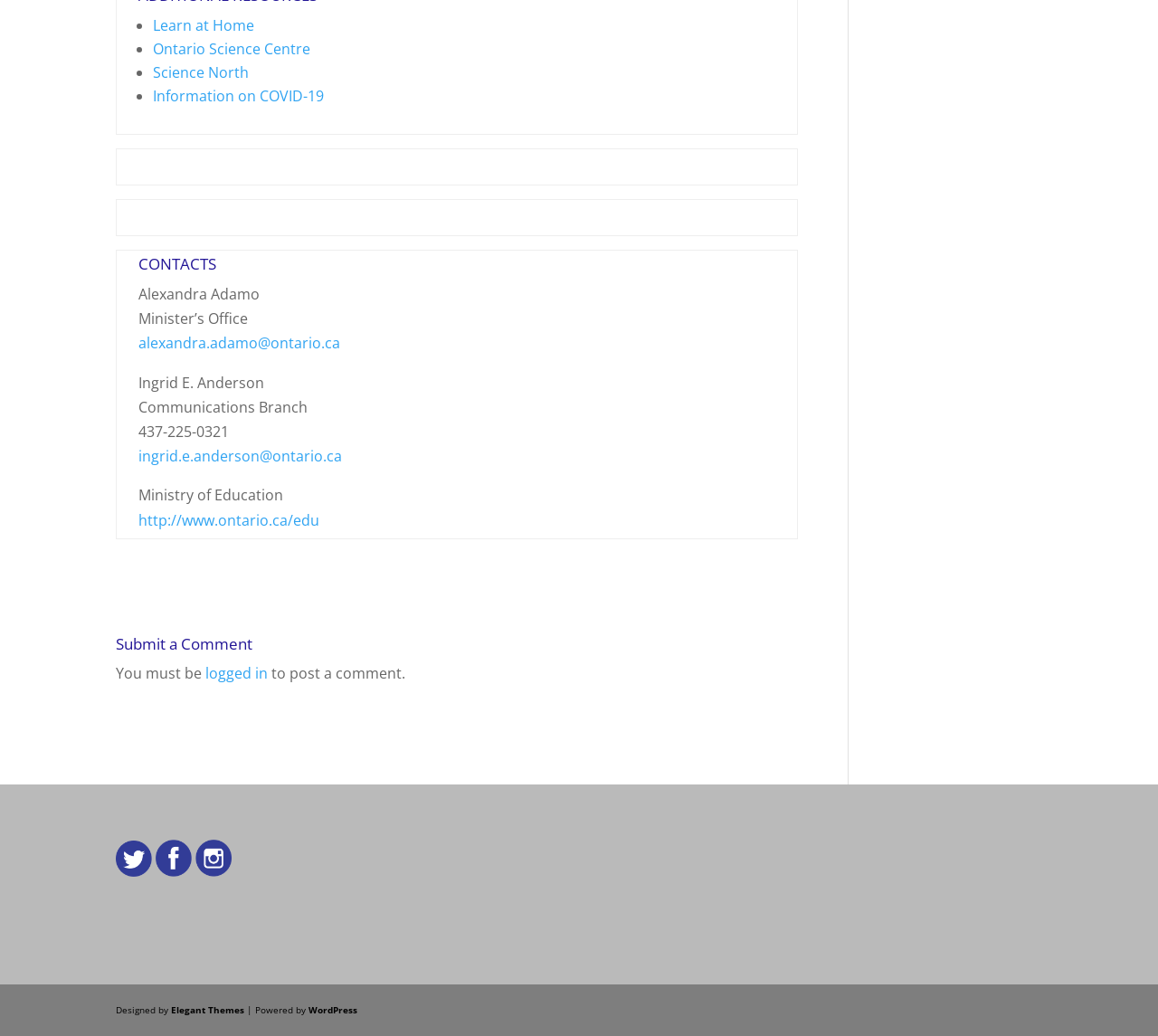Use a single word or phrase to answer the question: 
What is the name of the social media platform with an image?

Twitter